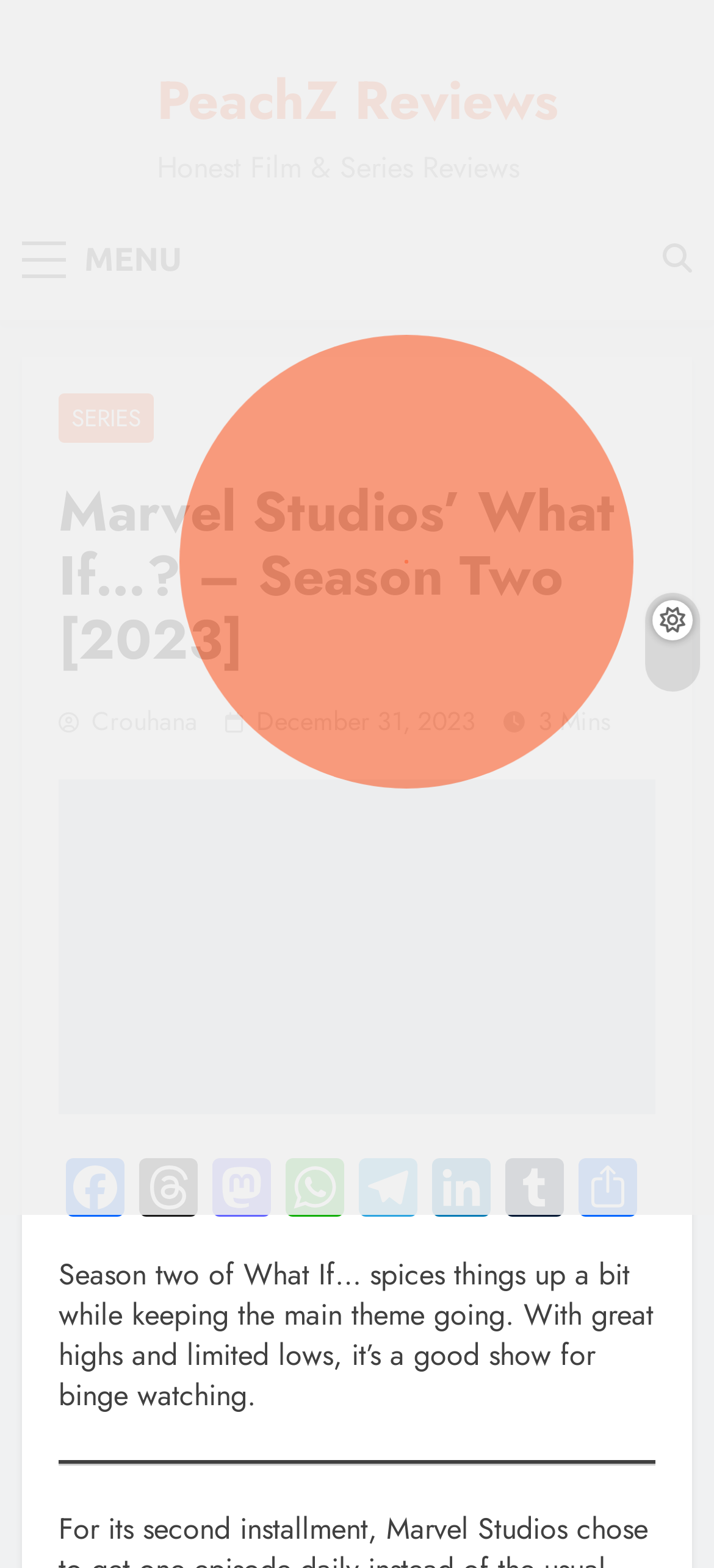Can you specify the bounding box coordinates of the area that needs to be clicked to fulfill the following instruction: "Go to the PeachZ Reviews homepage"?

[0.219, 0.04, 0.781, 0.089]